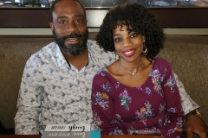What is conveyed by Jeff's shirt?
Examine the image closely and answer the question with as much detail as possible.

According to the caption, Jeff is wearing a stylish light shirt, which conveys an air of confidence, complementing Nyla's vibrant dress and adding to the overall joyful atmosphere of the image.